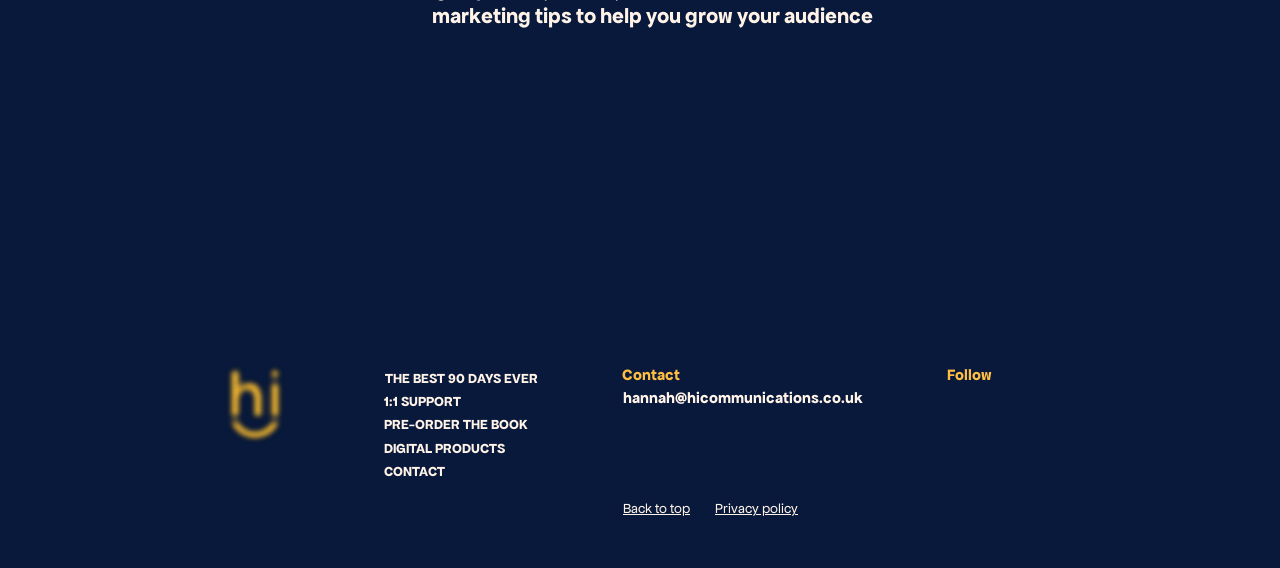Extract the bounding box for the UI element that matches this description: "PRE-ORDER THE BOOK".

[0.3, 0.73, 0.412, 0.763]